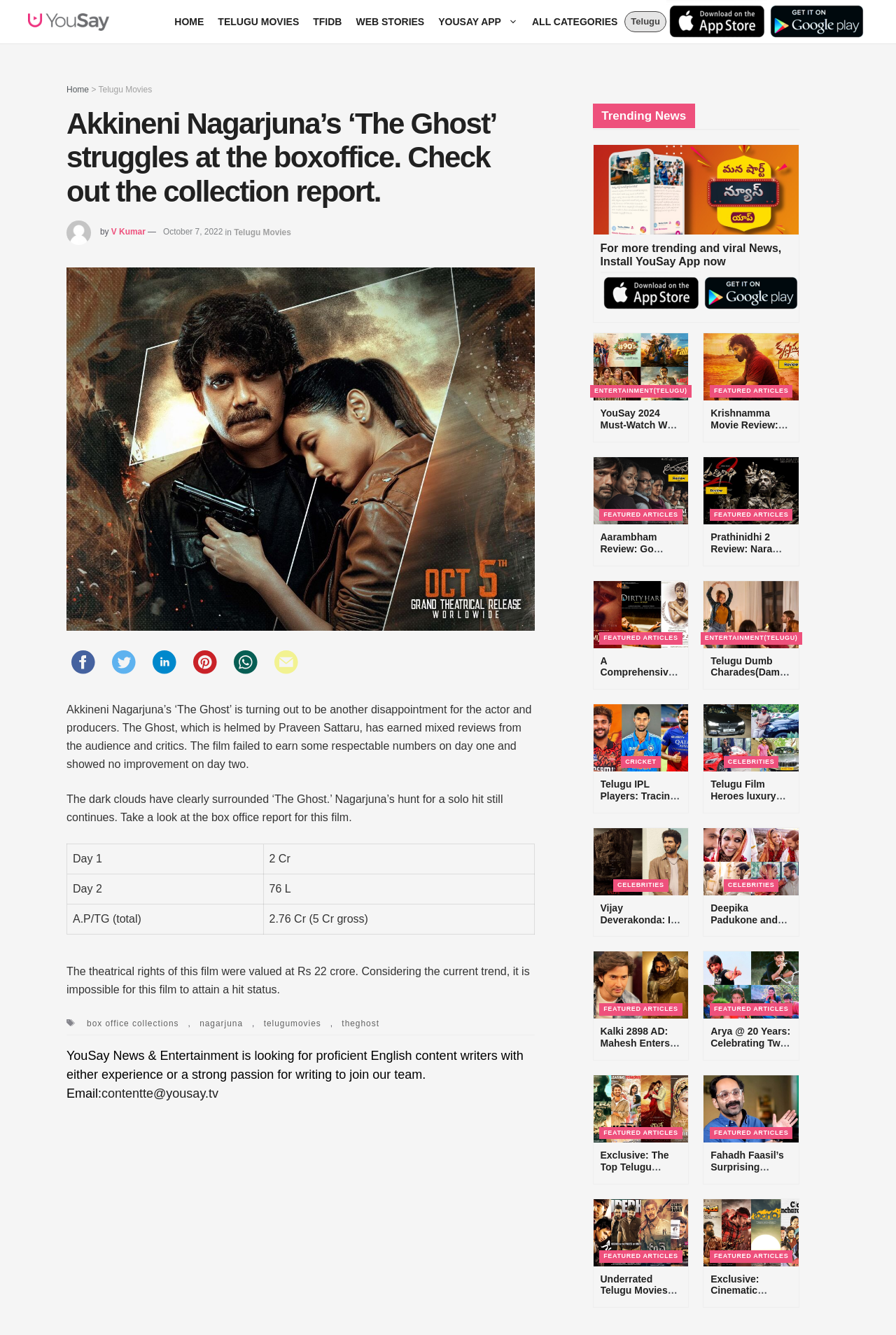Give the bounding box coordinates for the element described by: "telugumovies".

[0.286, 0.761, 0.366, 0.772]